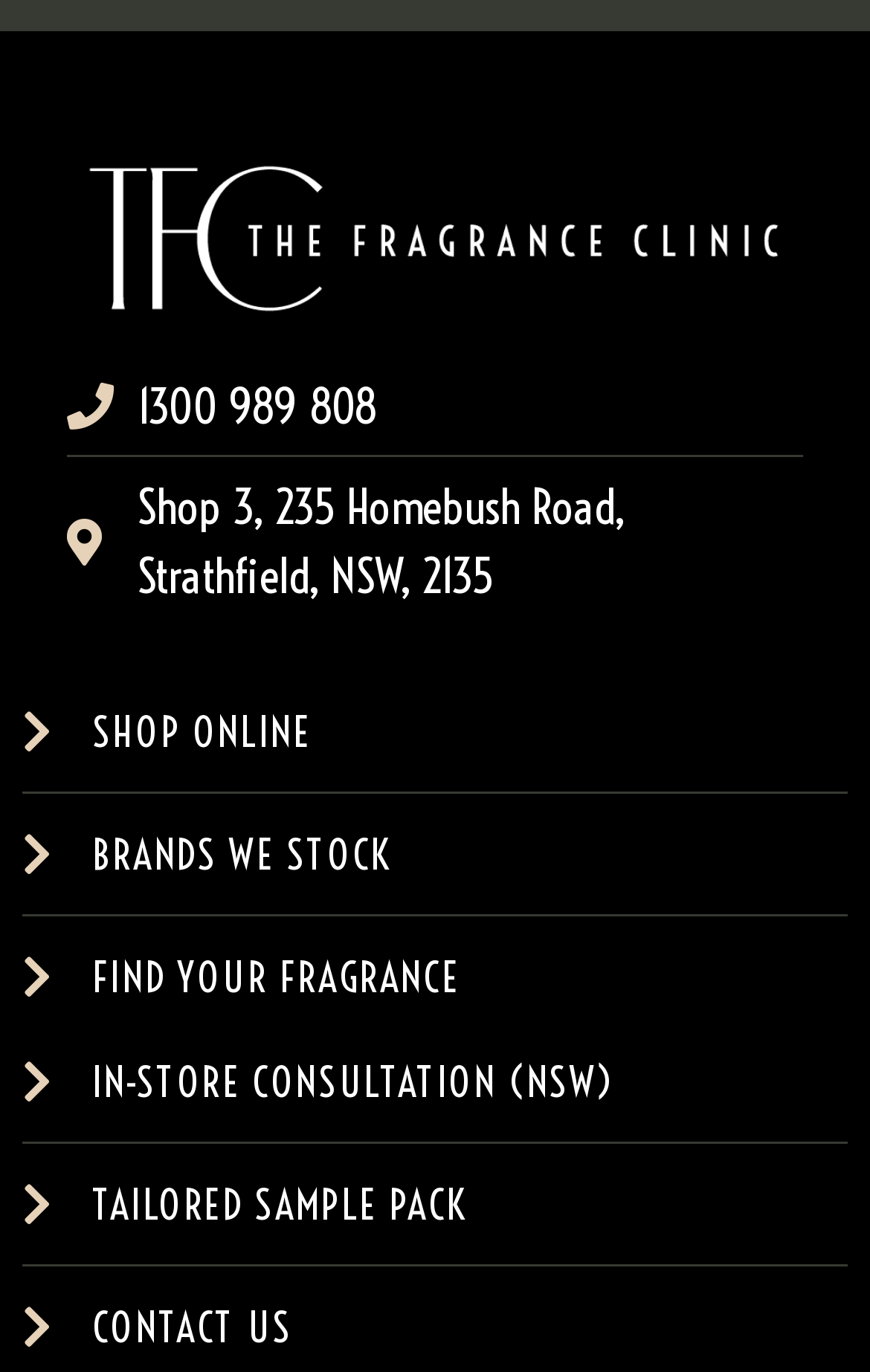What is the last navigation link?
Answer briefly with a single word or phrase based on the image.

CONTACT US